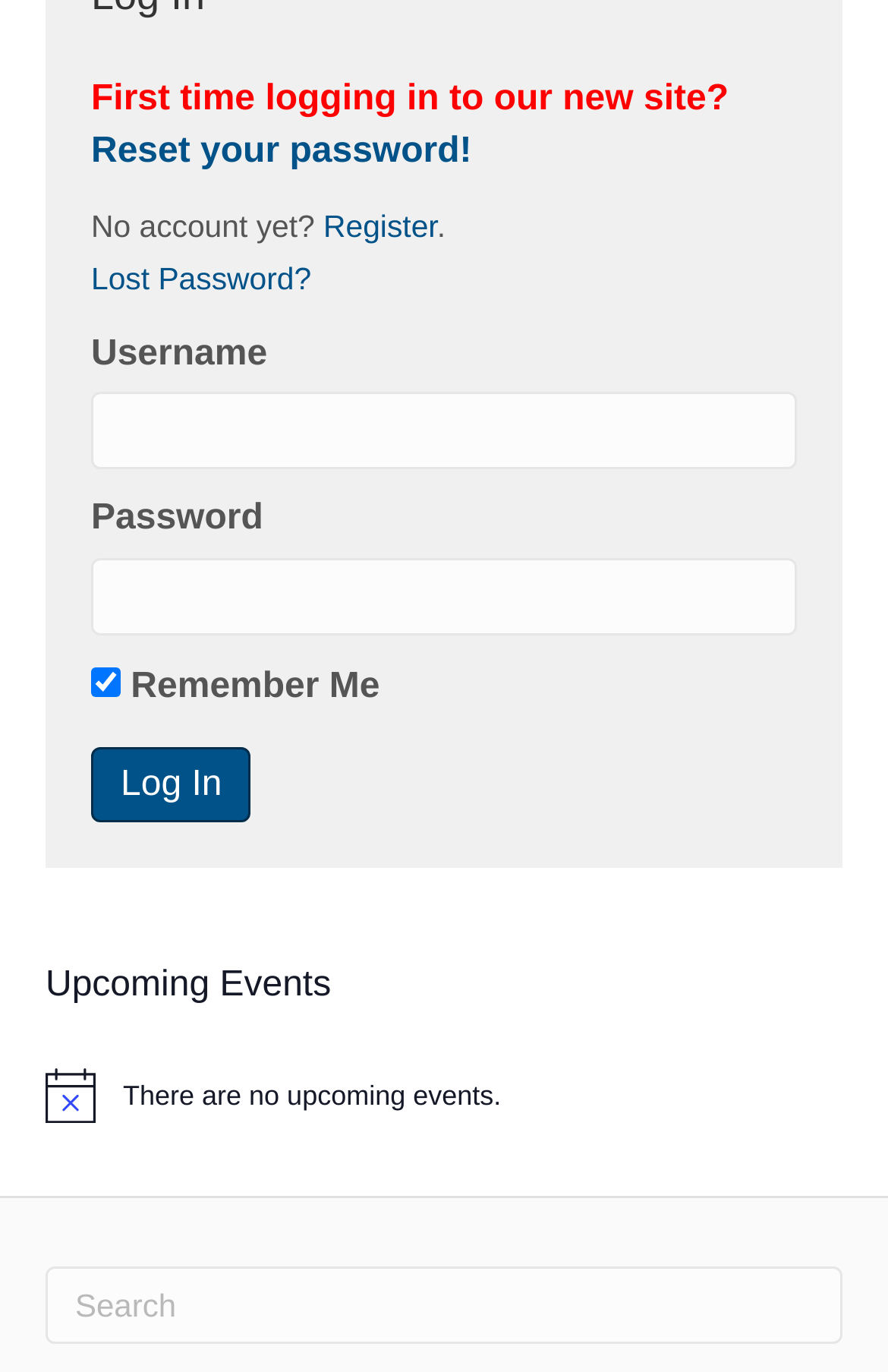What is the purpose of the search box?
Kindly offer a detailed explanation using the data available in the image.

The search box is provided to allow users to search for specific content or keywords within the website. The search box is labeled 'Search' and is located at the bottom of the page.